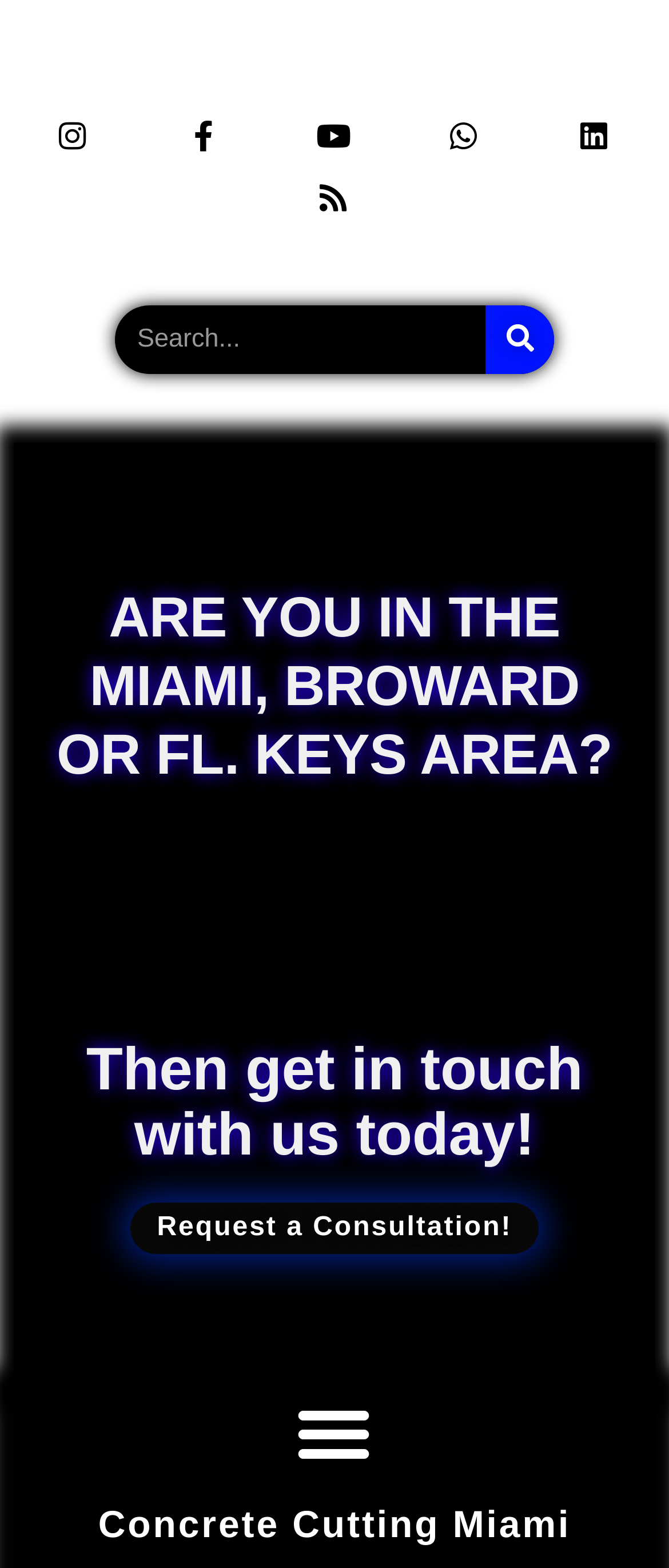Please specify the coordinates of the bounding box for the element that should be clicked to carry out this instruction: "Visit Concrete Cutting Miami". The coordinates must be four float numbers between 0 and 1, formatted as [left, top, right, bottom].

[0.147, 0.958, 0.853, 0.986]